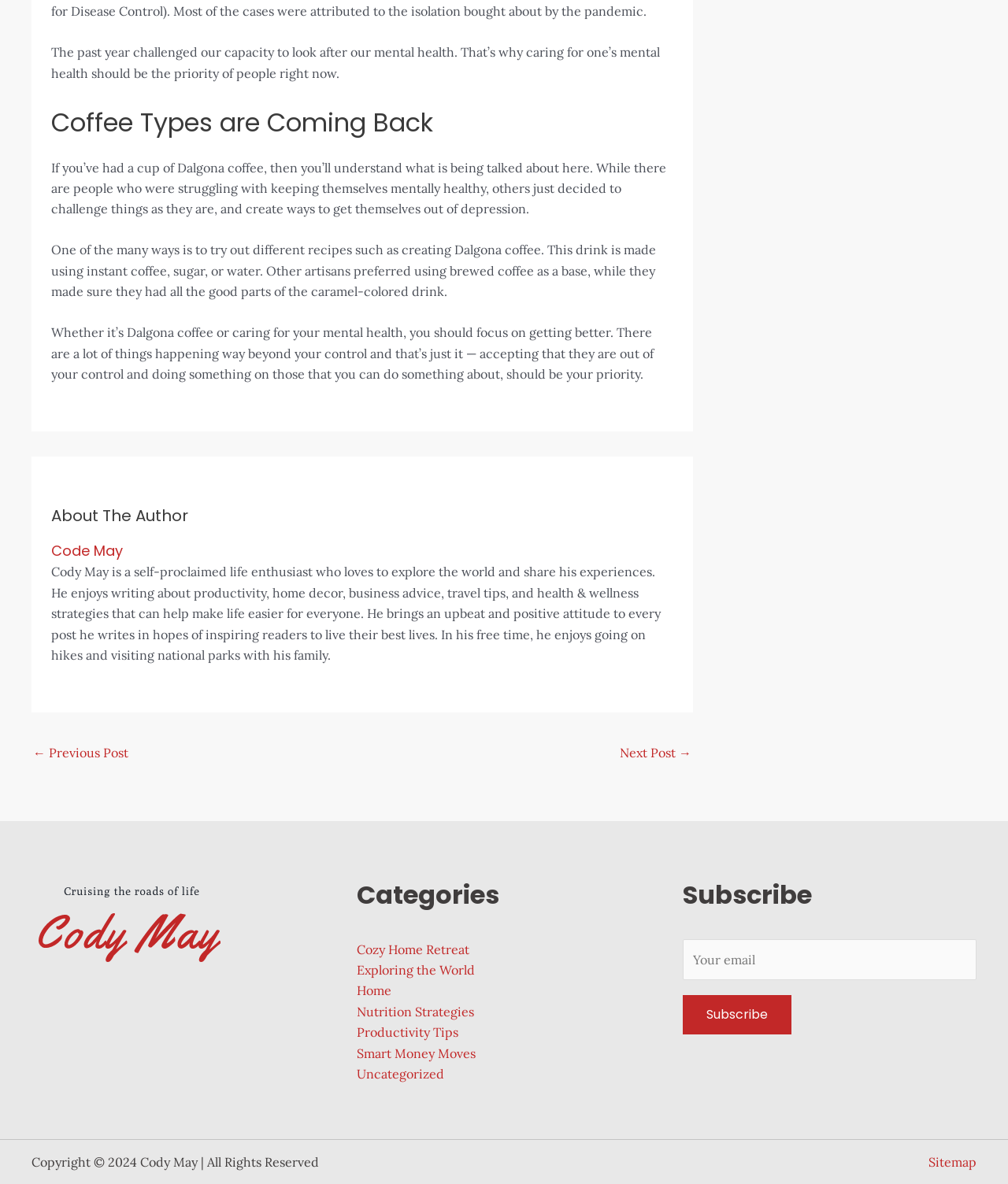Locate the bounding box coordinates of the element that needs to be clicked to carry out the instruction: "Visit the previous post". The coordinates should be given as four float numbers ranging from 0 to 1, i.e., [left, top, right, bottom].

[0.033, 0.625, 0.127, 0.649]